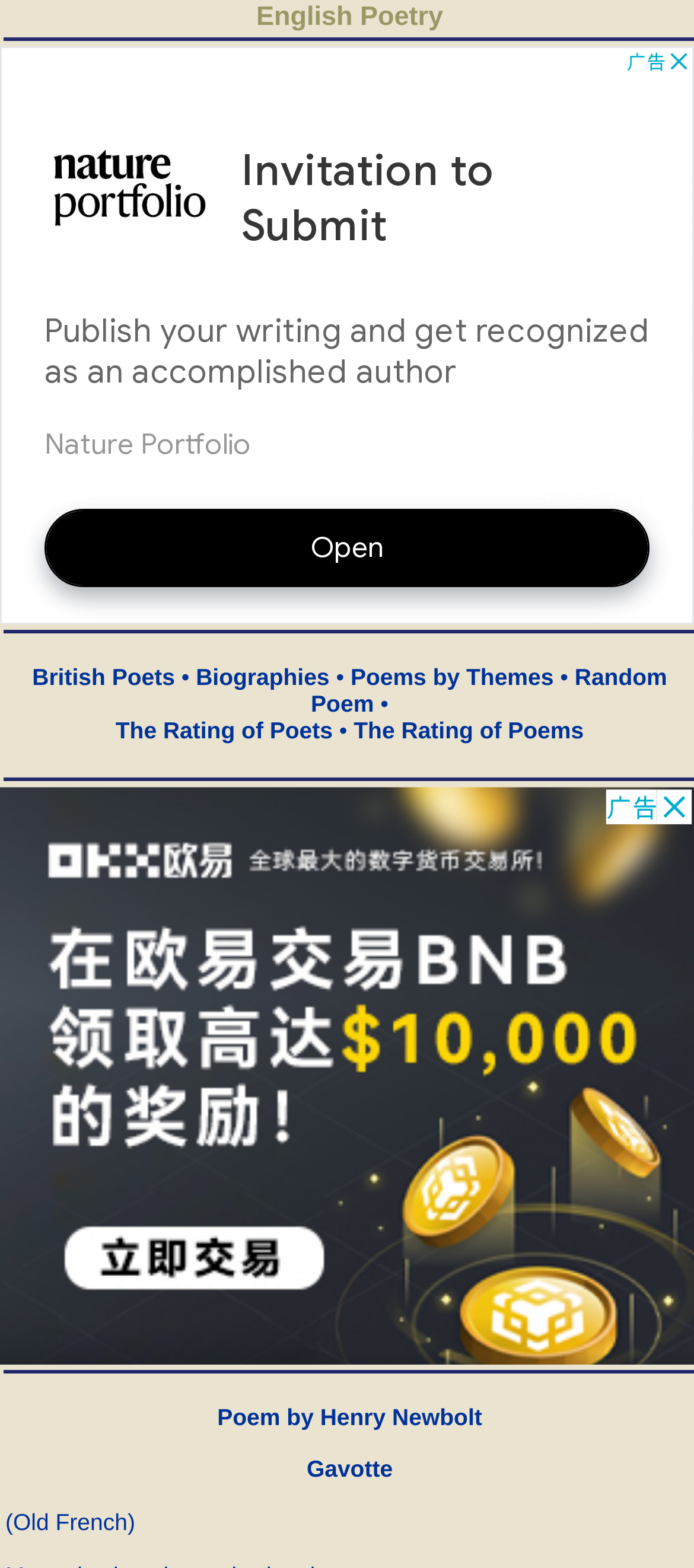Provide an in-depth caption for the webpage.

The webpage is dedicated to English poetry, specifically featuring the poet Henry Newbolt and his poem "Gavotte". At the top, there is a heading that reads "English Poetry". Below the heading, there is an advertisement iframe that spans the entire width of the page. 

On the left side of the page, there are several links, including "British Poets", "Biographies", and "Poems by Themes", which are separated by bullet points. These links are positioned near the top of the page. 

To the right of these links, there is another link, "Random Poem", which is slightly lower than the previous links. Below this link, there are two more links, "The Rating of Poets" and "The Rating of Poems", also separated by a bullet point. 

At the bottom of the page, there is another advertisement iframe that spans the entire width of the page, similar to the one at the top.